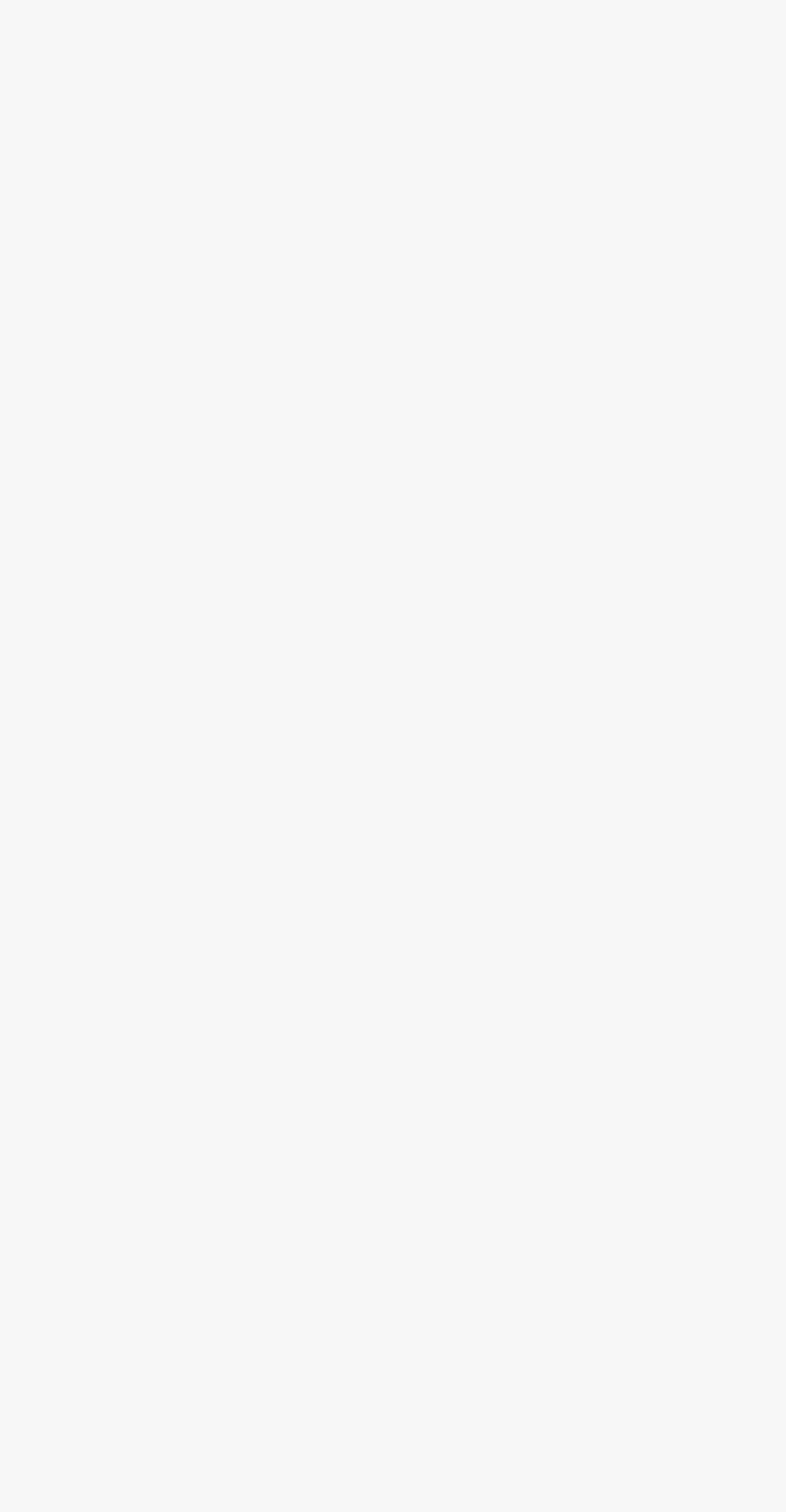Are there any icons on the webpage?
Please look at the screenshot and answer using one word or phrase.

Yes